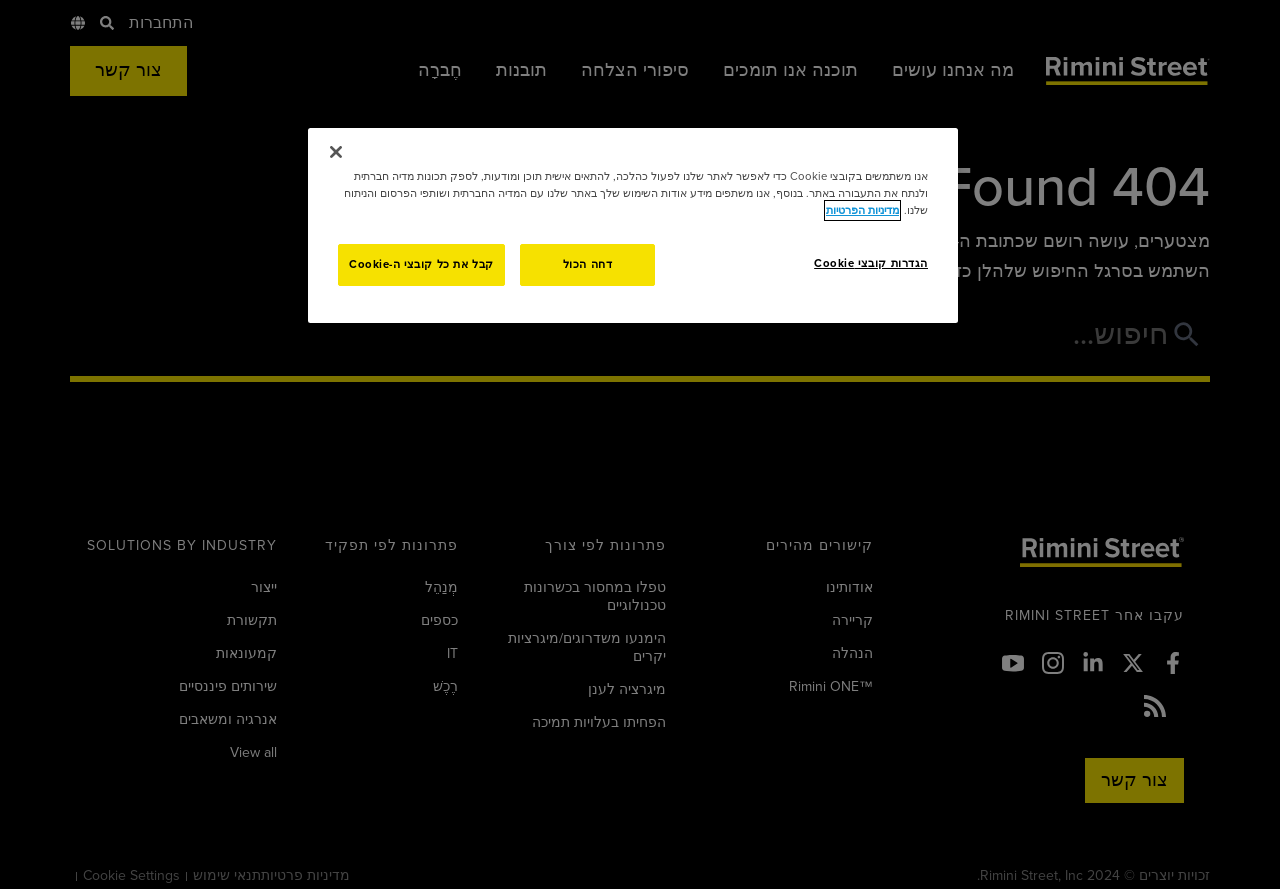What is the error message on this webpage?
Answer with a single word or short phrase according to what you see in the image.

404 Page Not Found